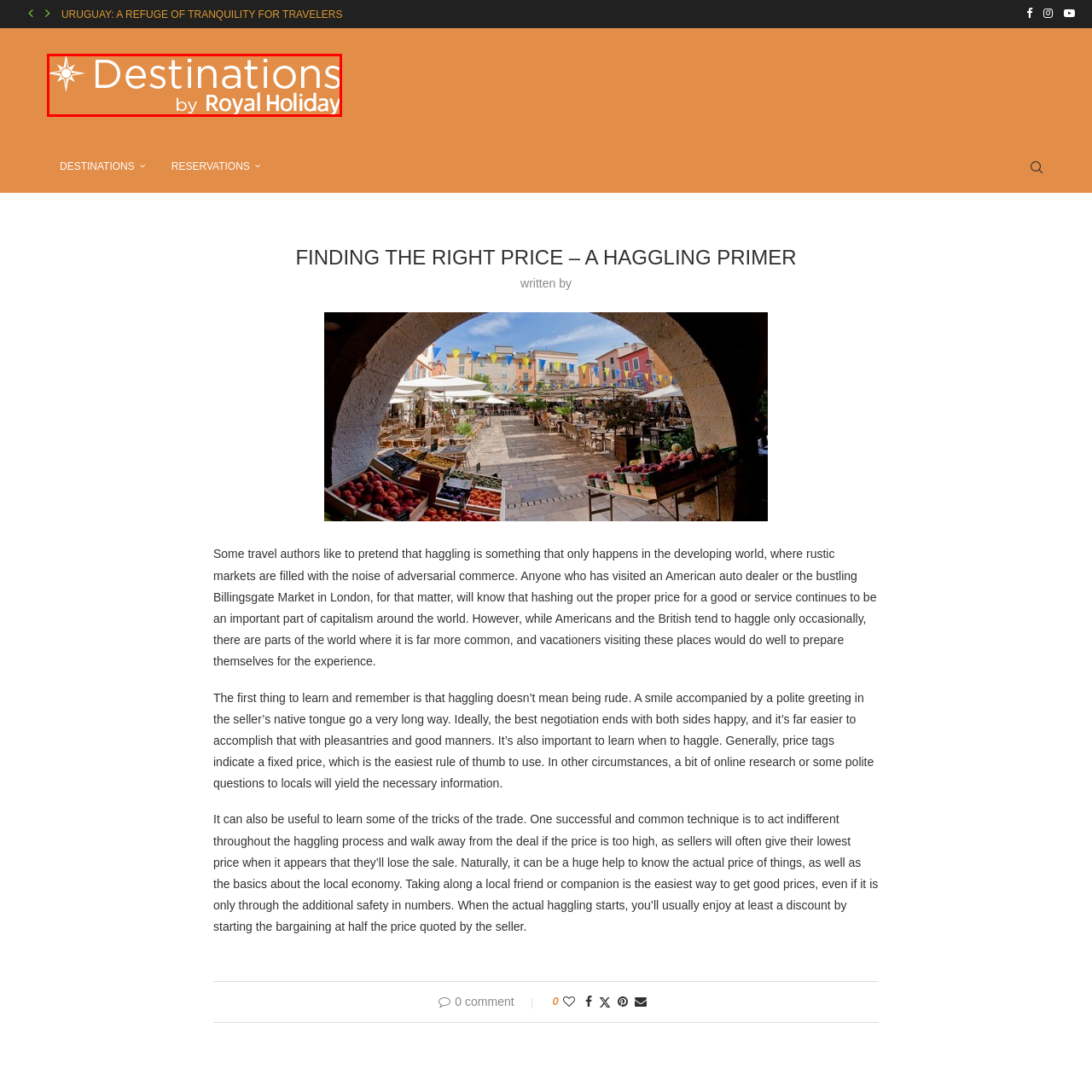Carefully examine the image inside the red box and generate a detailed caption for it.

The image features the elegant logo of "Destinations by Royal Holiday," showcasing a stylized sunburst design that evokes a sense of travel and adventure. The name "Destinations" is prominently displayed in a bold, warm orange color, suggesting warmth and hospitality, while the phrase "by Royal Holiday" is presented in a contrasting white for clarity. This logo represents a travel service that likely focuses on providing curated vacation experiences in various desirable locations, inviting potential travelers to explore and discover new places. The overall design reflects a modern and inviting aesthetic, aimed at appealing to a diverse audience interested in exploring global destinations.